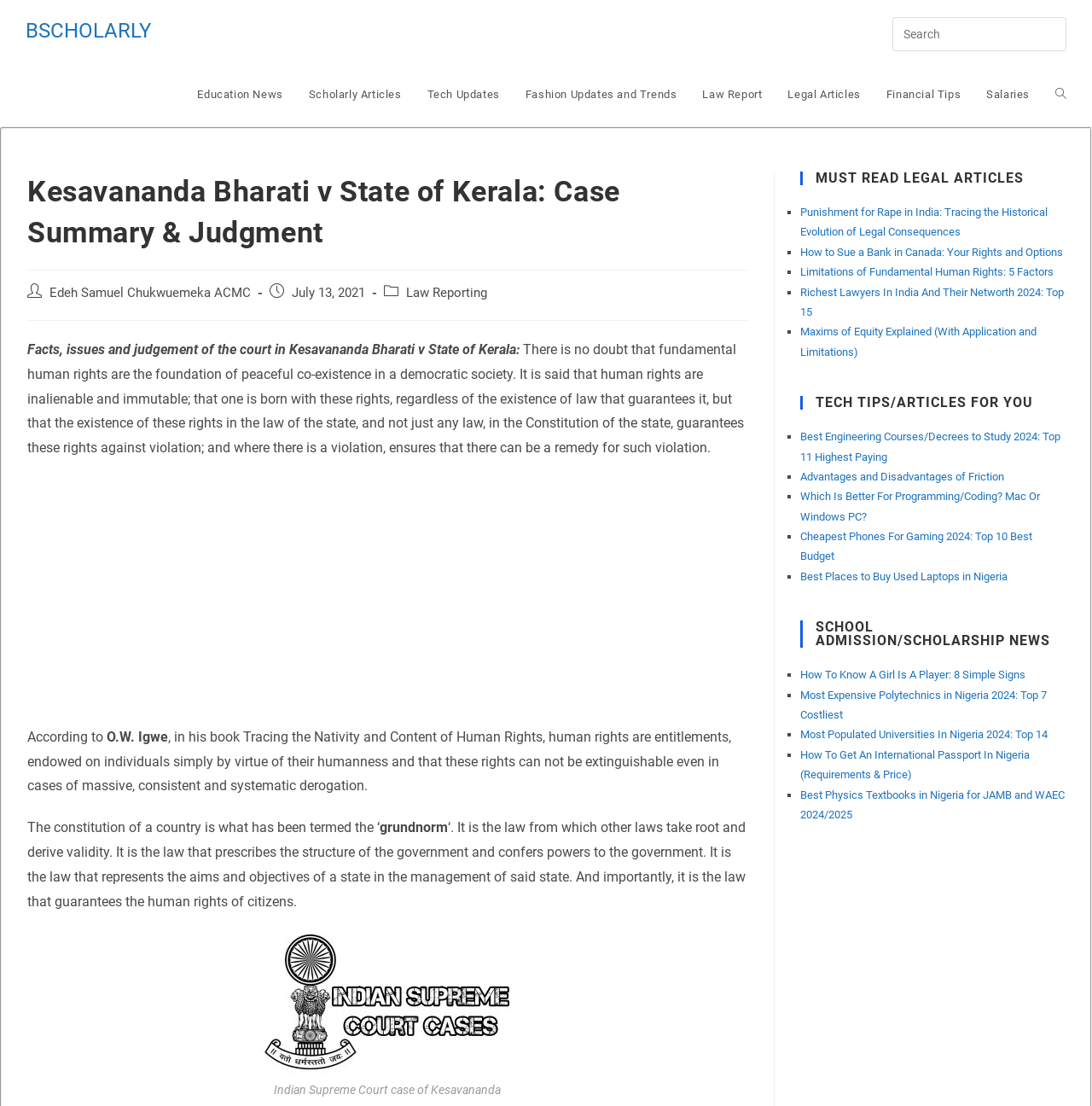Can you identify the bounding box coordinates of the clickable region needed to carry out this instruction: 'Search this website'? The coordinates should be four float numbers within the range of 0 to 1, stated as [left, top, right, bottom].

[0.817, 0.015, 0.977, 0.042]